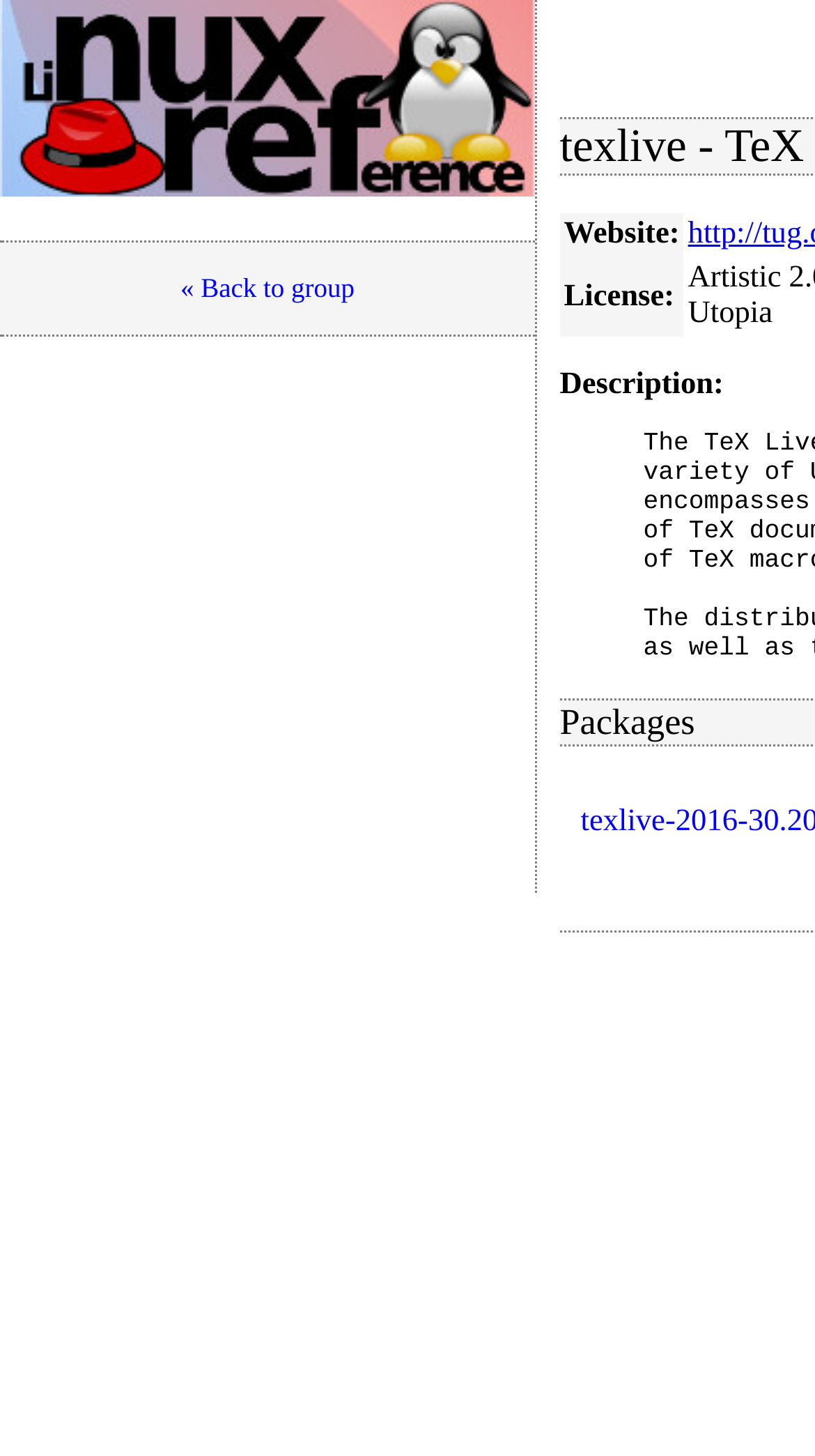Identify the bounding box of the UI element that matches this description: "aria-label="Advertisement" name="aswift_1" title="Advertisement"".

[0.0, 0.254, 0.656, 0.613]